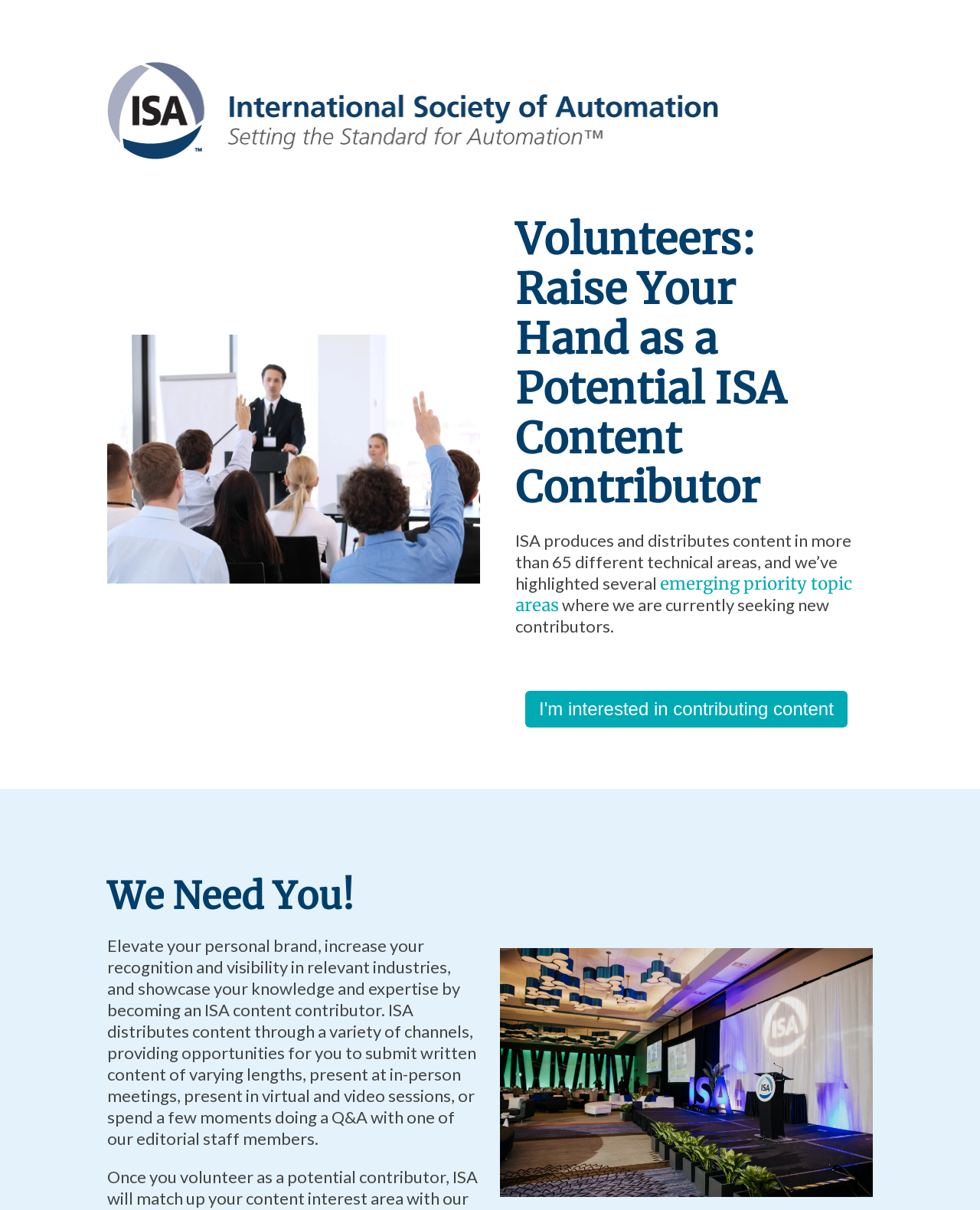Provide an in-depth description of the elements and layout of the webpage.

The webpage is about ISA Volunteer Content Contribution Opportunities. At the top left, there is an ISA logo with the name and tagline. Below the logo, there is an image of a speaker at a business meeting, which is likely related to ISA sections, divisions, and training events.

The main content of the page is divided into two sections. On the left, there is a heading "We Need You!" followed by a paragraph of text that explains the benefits of becoming an ISA content contributor, such as elevating one's personal brand and showcasing knowledge and expertise.

On the right, there is a heading "Volunteers: Raise Your Hand as a Potential ISA Content Contributor" followed by a paragraph of text that explains that ISA produces and distributes content in over 65 technical areas and is seeking new contributors in emerging priority topic areas. There is a link to learn more about these areas. Below this, there is a call-to-action link "I'm interested in contributing content".

At the bottom right, there is an image with the filename "ISA-021", which is likely a promotional or decorative image. Overall, the page is encouraging volunteers to contribute content to ISA and highlighting the benefits of doing so.